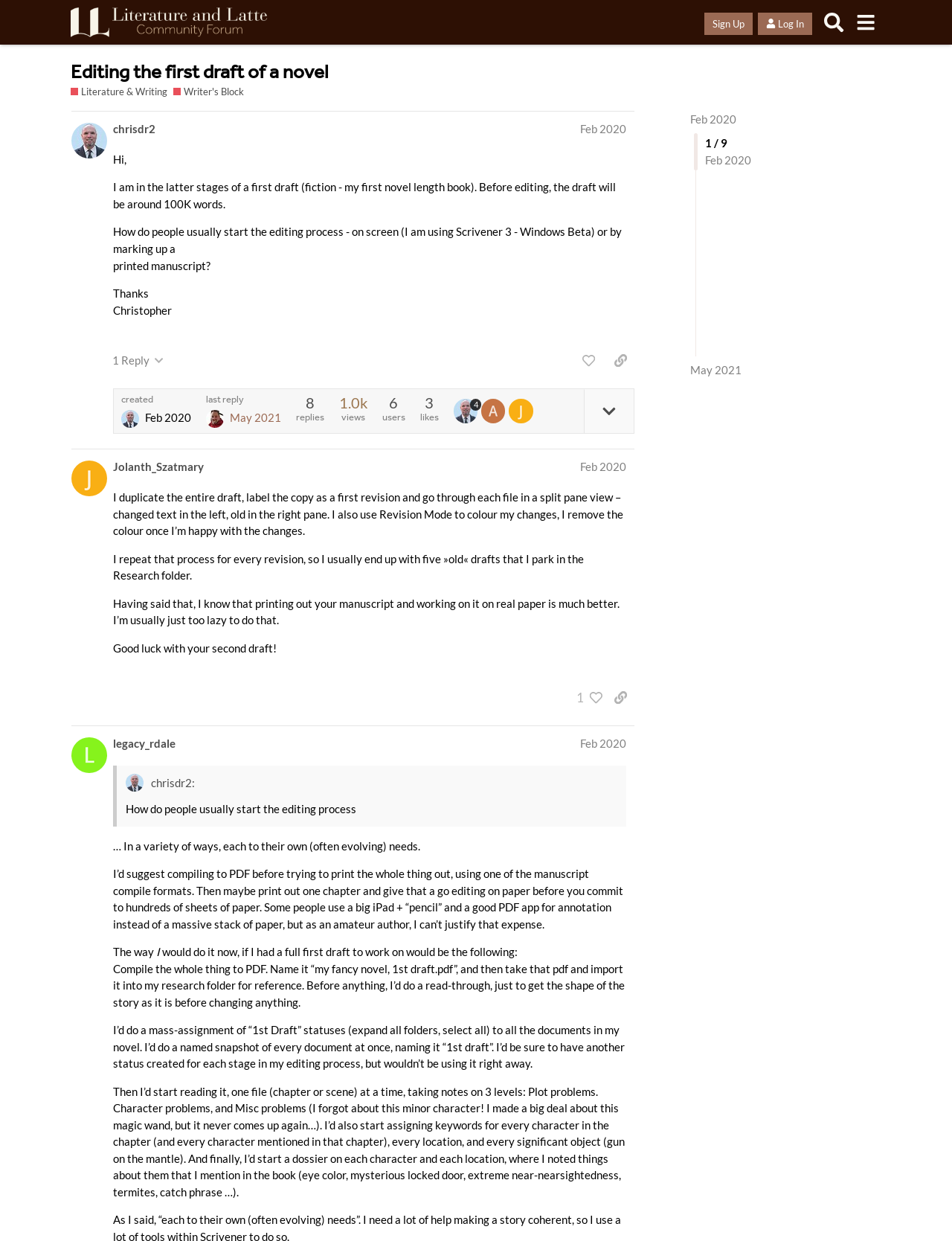Kindly determine the bounding box coordinates for the area that needs to be clicked to execute this instruction: "Reply to the post".

[0.11, 0.28, 0.18, 0.301]